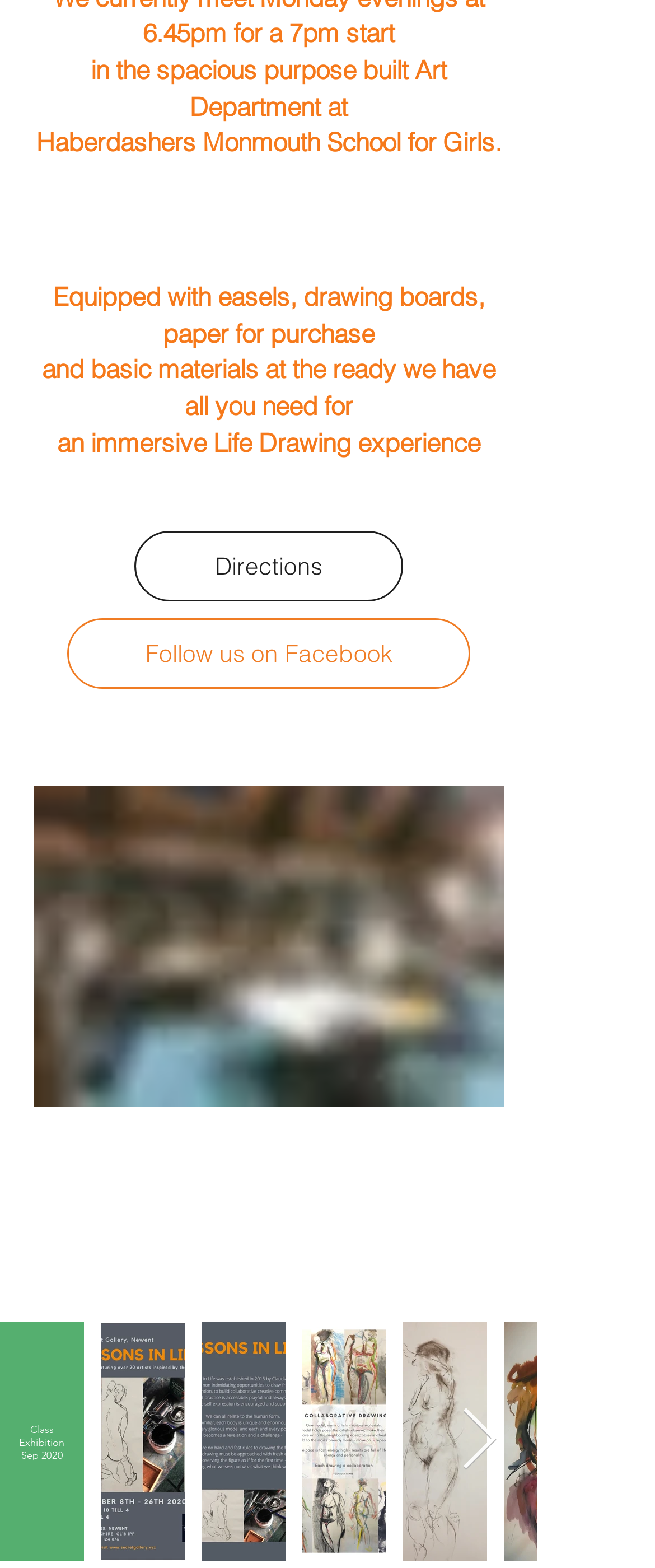What is the bounding box coordinate of the image 'IMG_3681.jpg'?
Identify the answer in the screenshot and reply with a single word or phrase.

[0.051, 0.501, 0.769, 0.706]